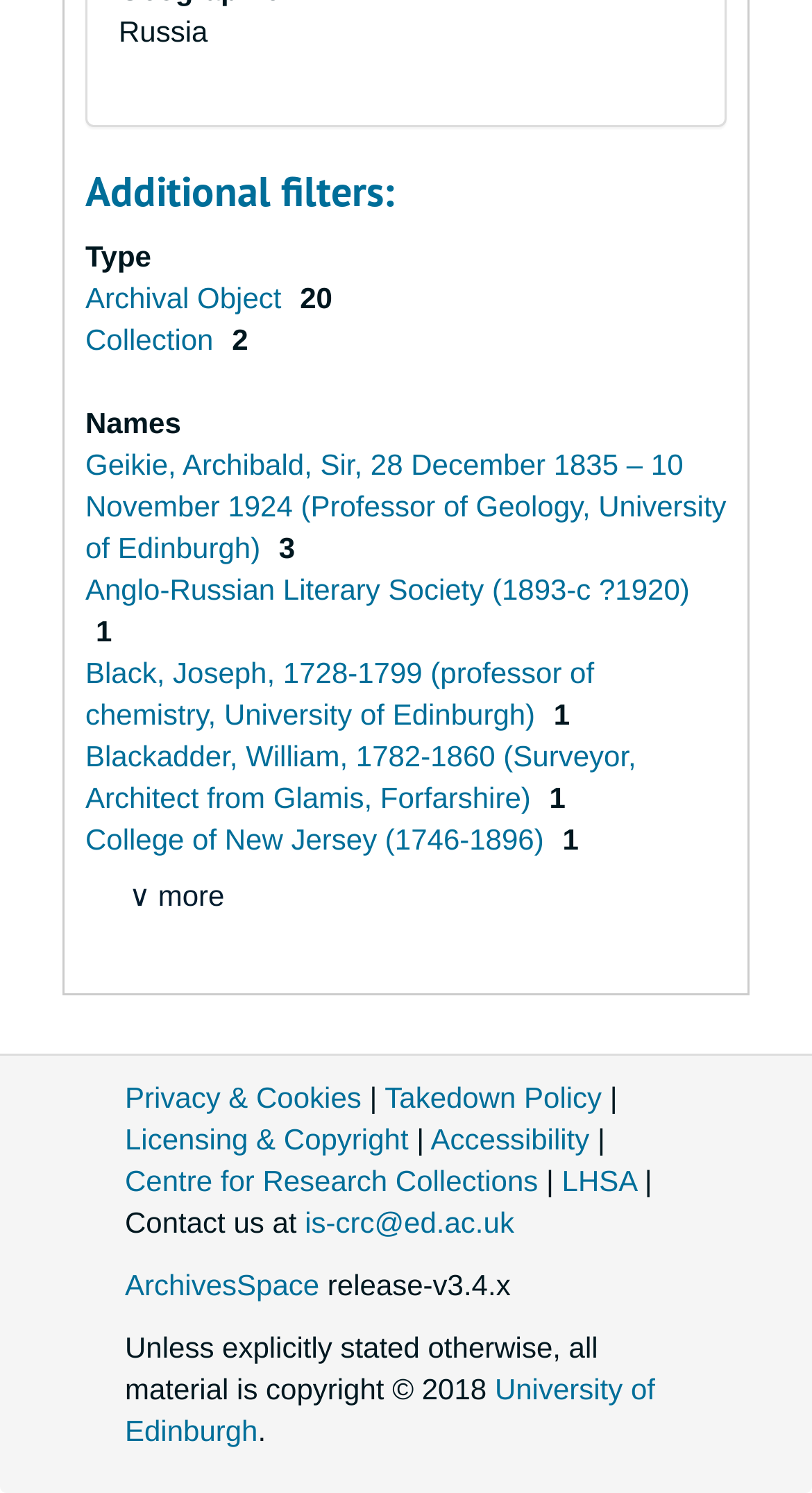Determine the bounding box for the UI element that matches this description: "College of New Jersey (1746-1896)".

[0.105, 0.55, 0.68, 0.573]